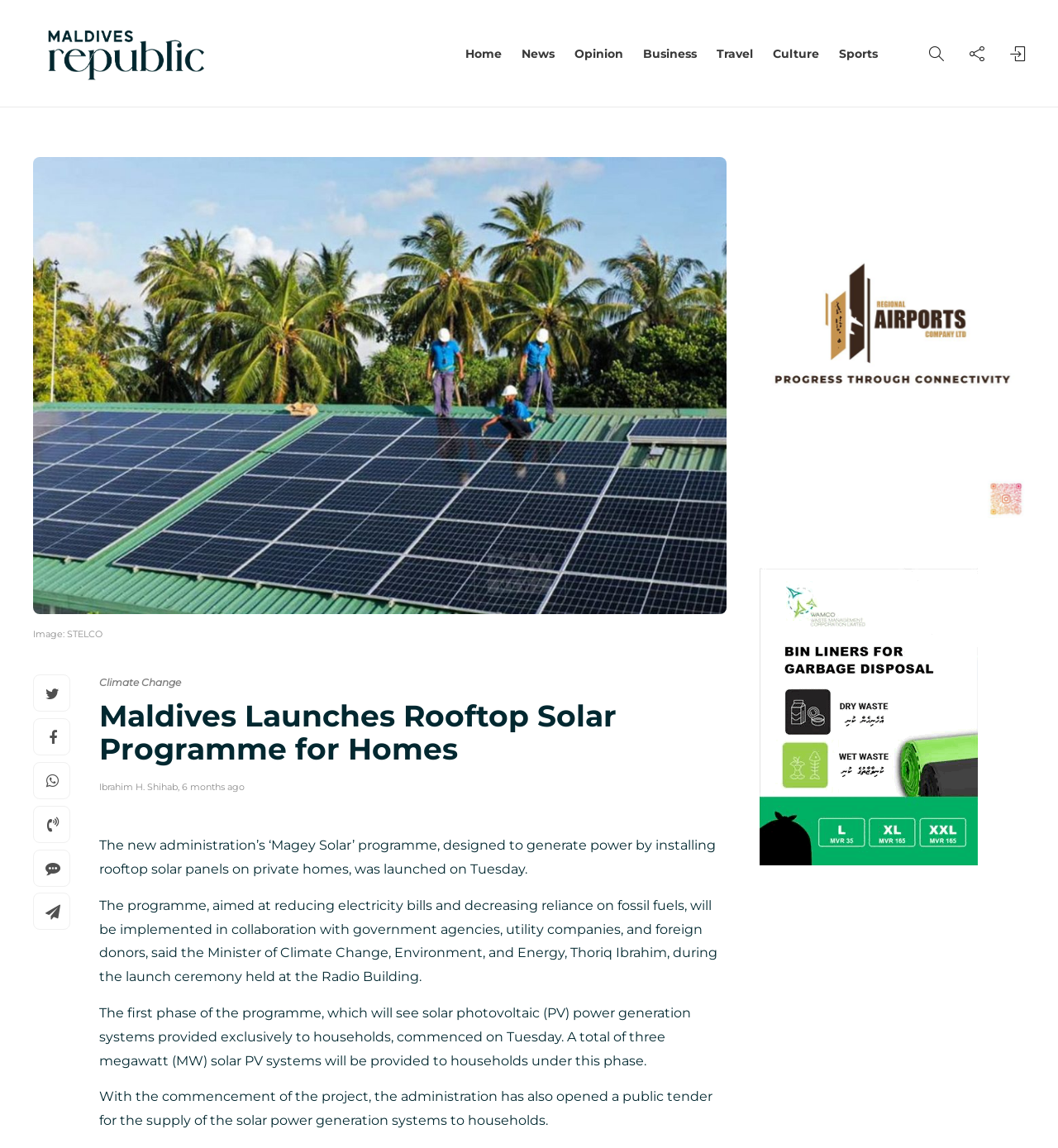Determine the bounding box coordinates of the clickable element necessary to fulfill the instruction: "Go to Home page". Provide the coordinates as four float numbers within the 0 to 1 range, i.e., [left, top, right, bottom].

[0.44, 0.019, 0.474, 0.074]